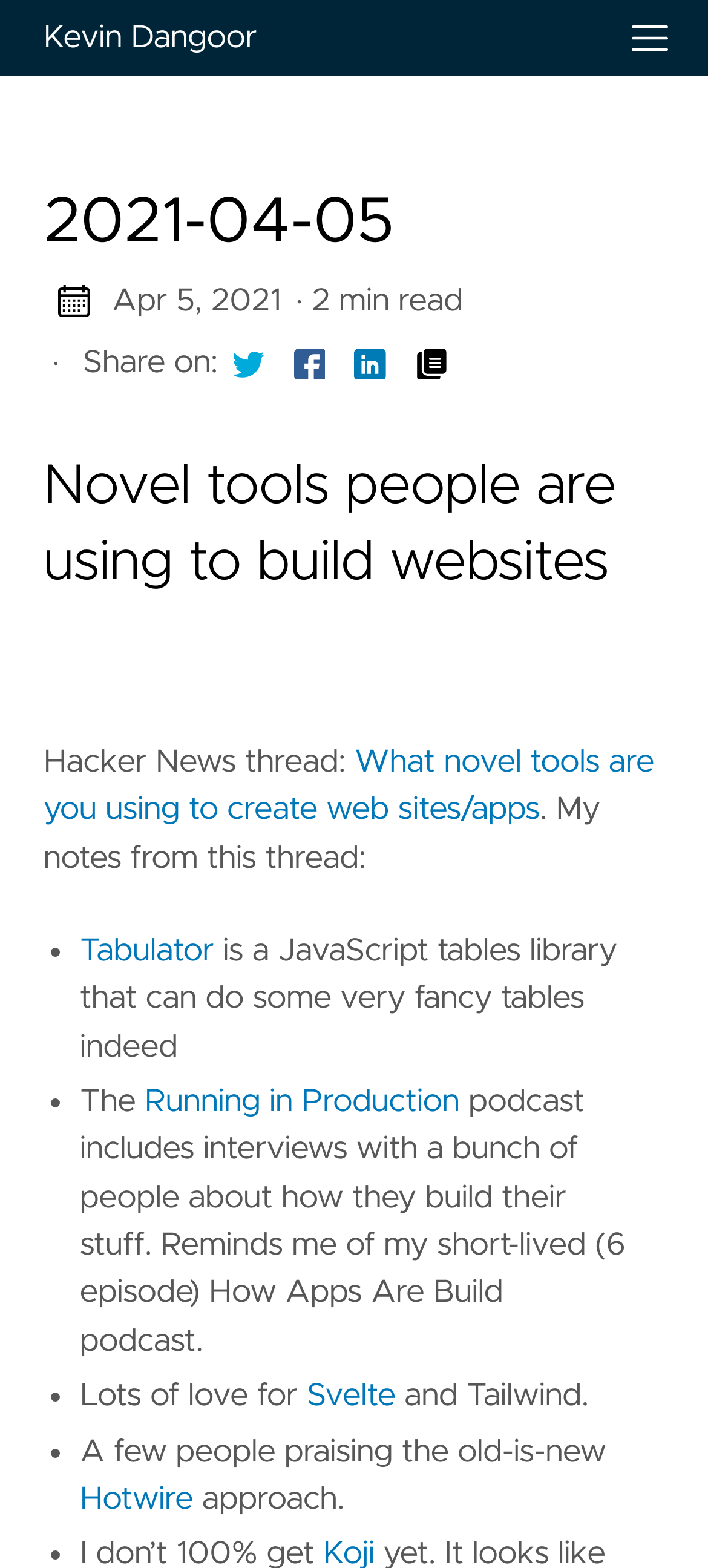Find the bounding box coordinates of the clickable area required to complete the following action: "Learn more about Tabulator".

[0.113, 0.596, 0.302, 0.617]